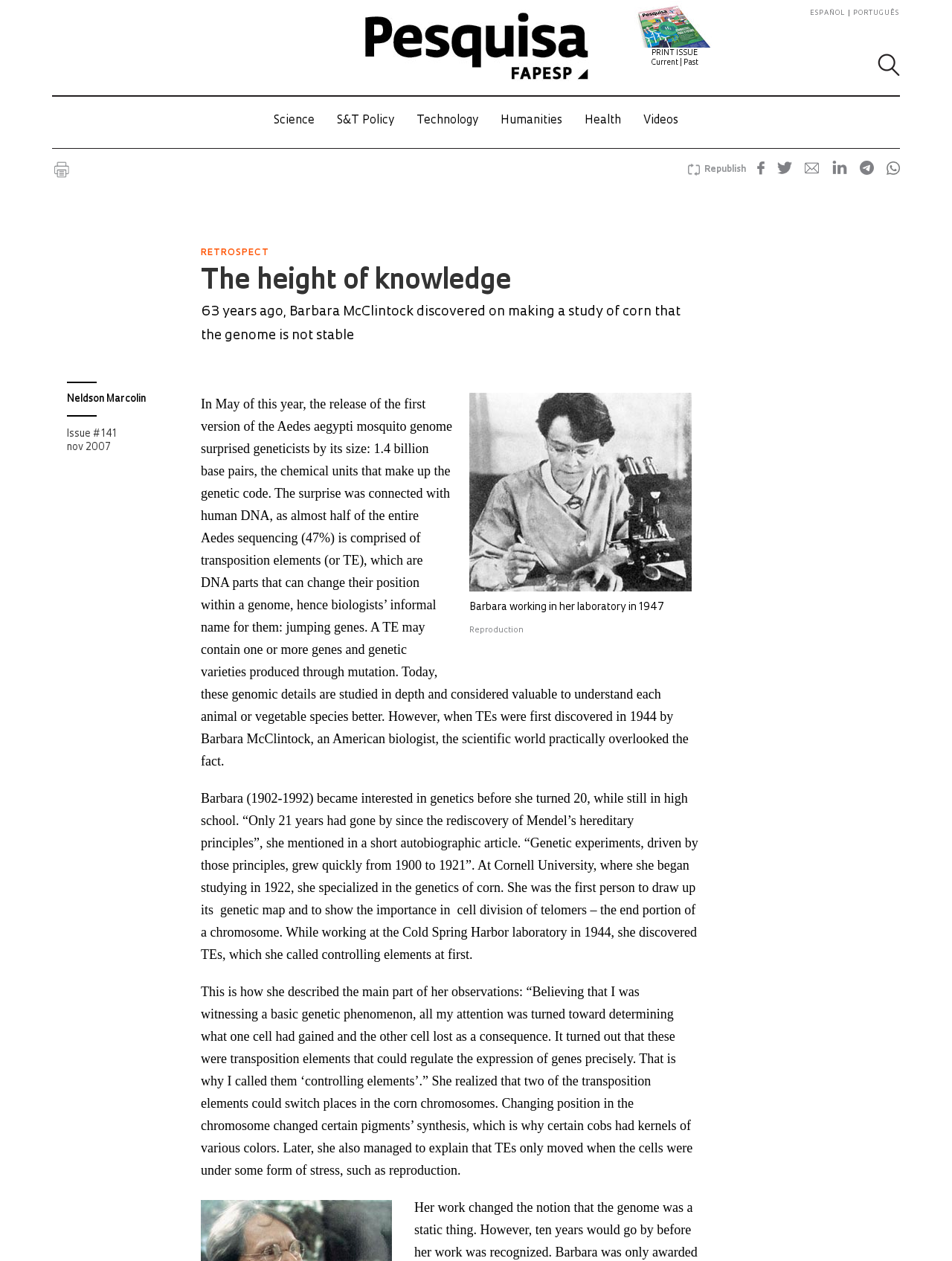Please predict the bounding box coordinates of the element's region where a click is necessary to complete the following instruction: "Read about Science". The coordinates should be represented by four float numbers between 0 and 1, i.e., [left, top, right, bottom].

[0.288, 0.091, 0.33, 0.1]